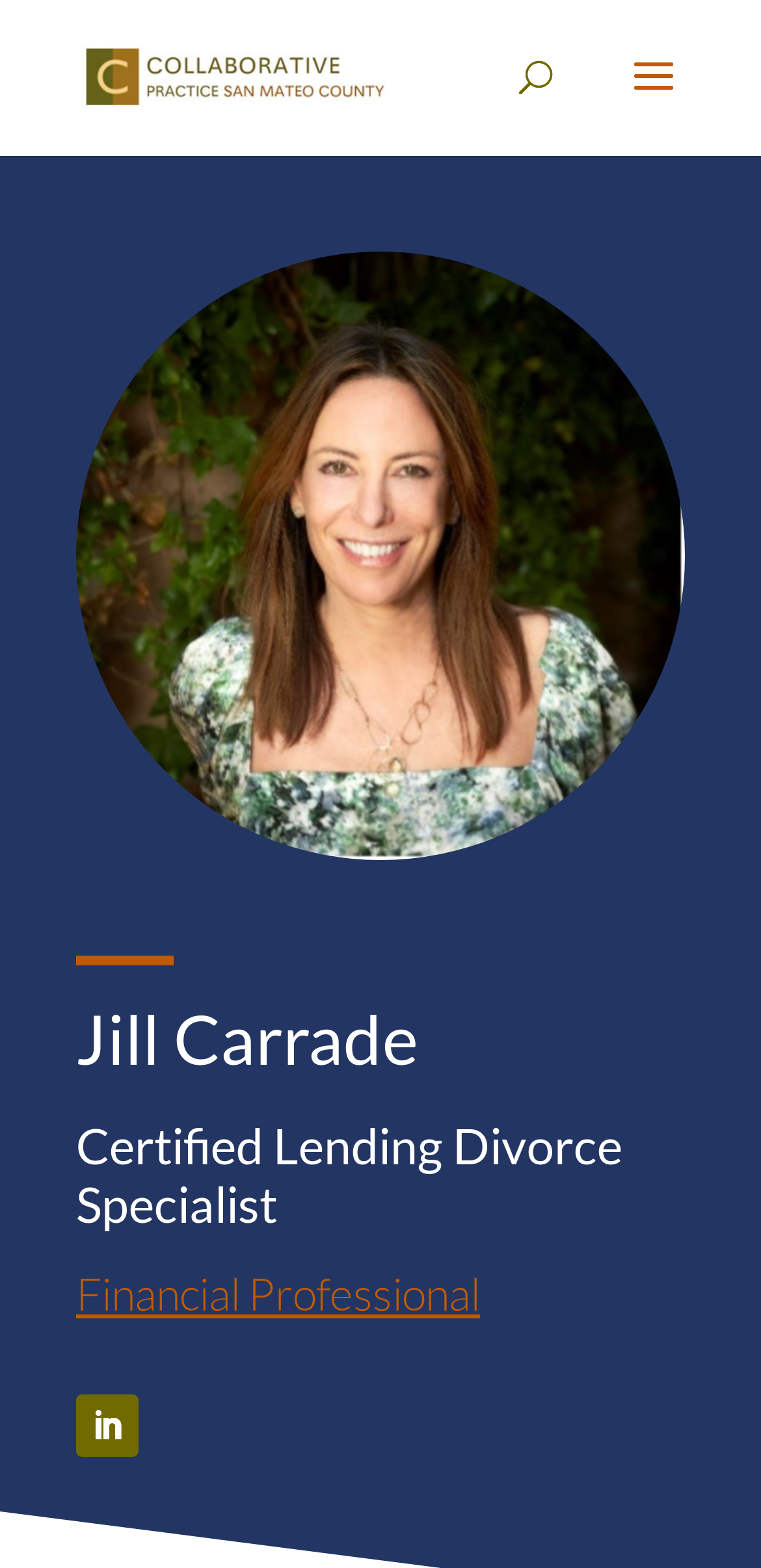Can you give a comprehensive explanation to the question given the content of the image?
What is the name of the organization Jill Carrade is affiliated with?

The webpage mentions that Jill Carrade is an executive loan officer with ProMortgage, indicating her affiliation with this organization.